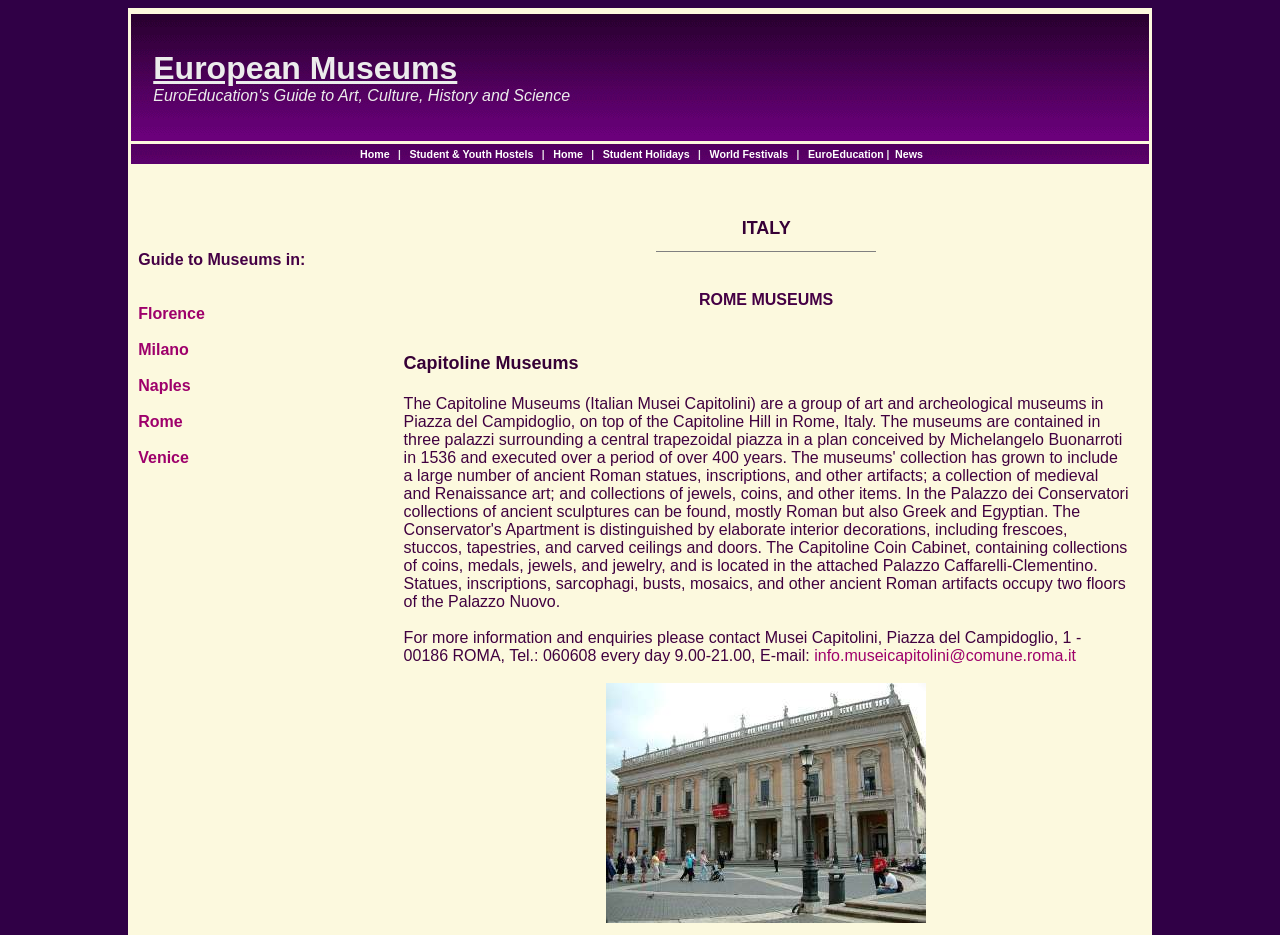What is the name of the section that lists European Museums?
Answer the question with a thorough and detailed explanation.

I found the text 'EuroEducation's Guide to Art, Culture, History and Science' associated with the link 'European Museums', which suggests that it is the name of the section.